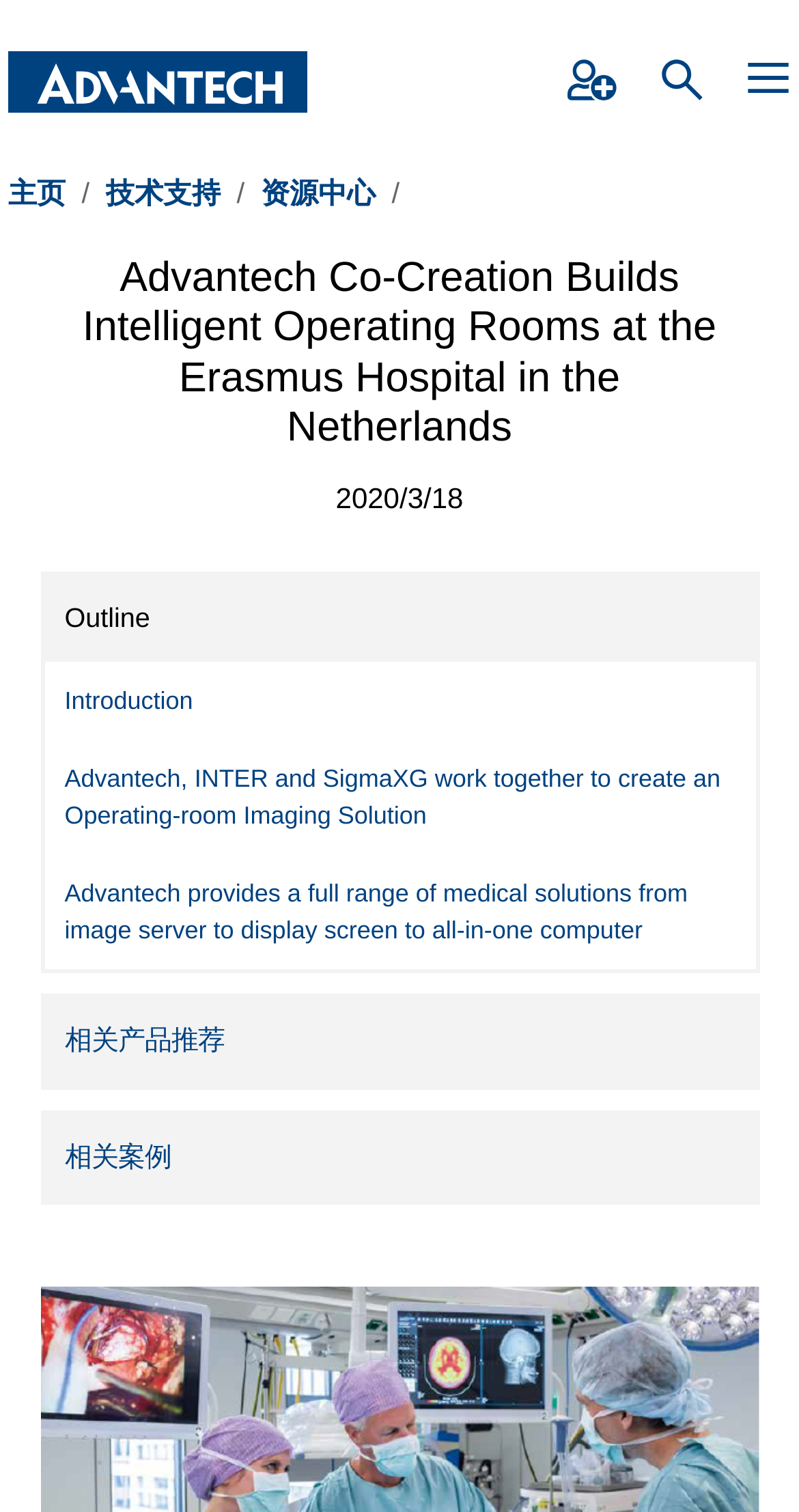Find and specify the bounding box coordinates that correspond to the clickable region for the instruction: "go to Advantech Homepage".

[0.01, 0.034, 0.384, 0.075]